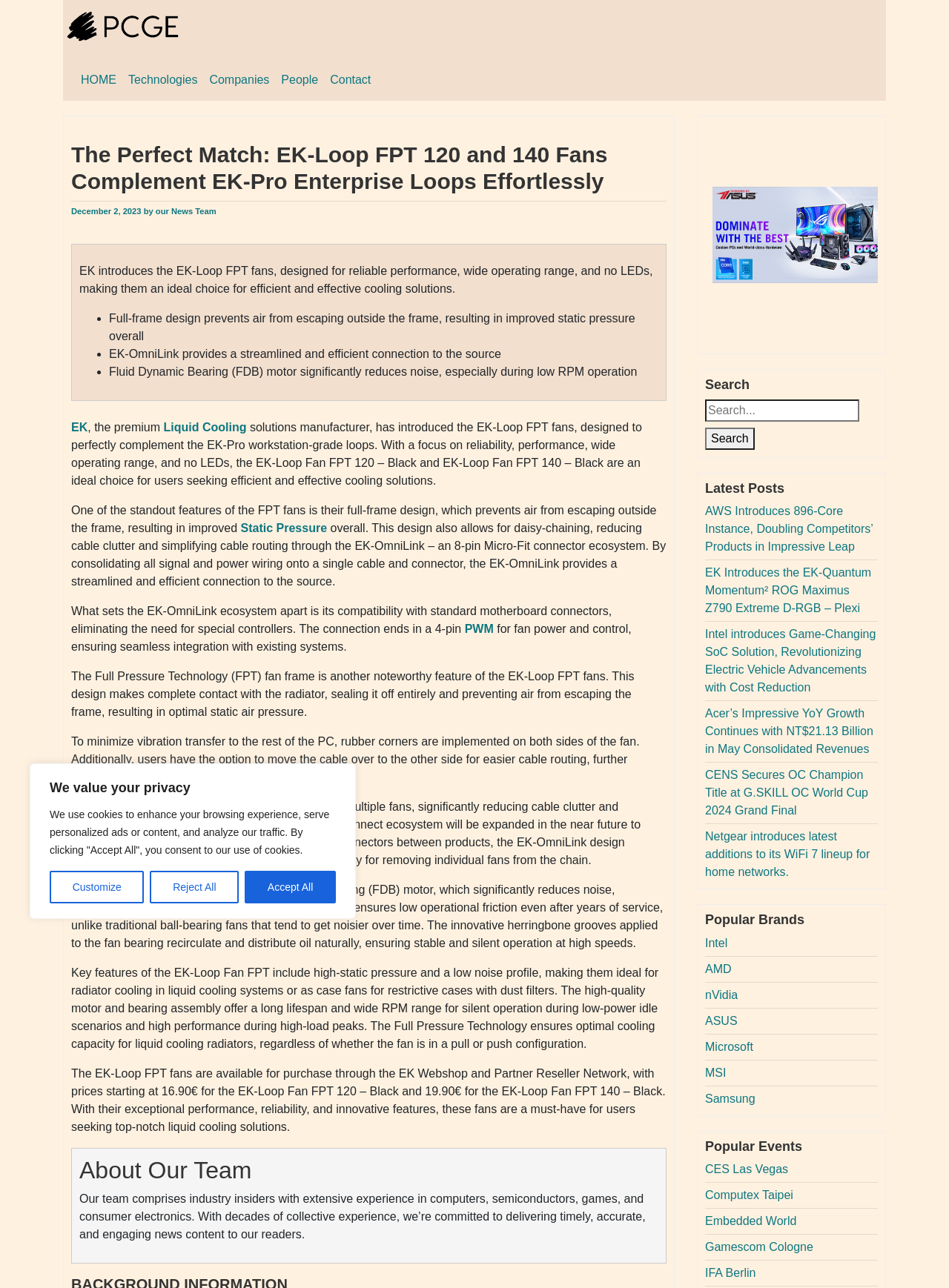Identify the bounding box coordinates for the region of the element that should be clicked to carry out the instruction: "Read the 'EK Introduces the EK-Quantum Momentum² ROG Maximus Z790 Extreme D-RGB – Plexi' article". The bounding box coordinates should be four float numbers between 0 and 1, i.e., [left, top, right, bottom].

[0.743, 0.44, 0.918, 0.477]